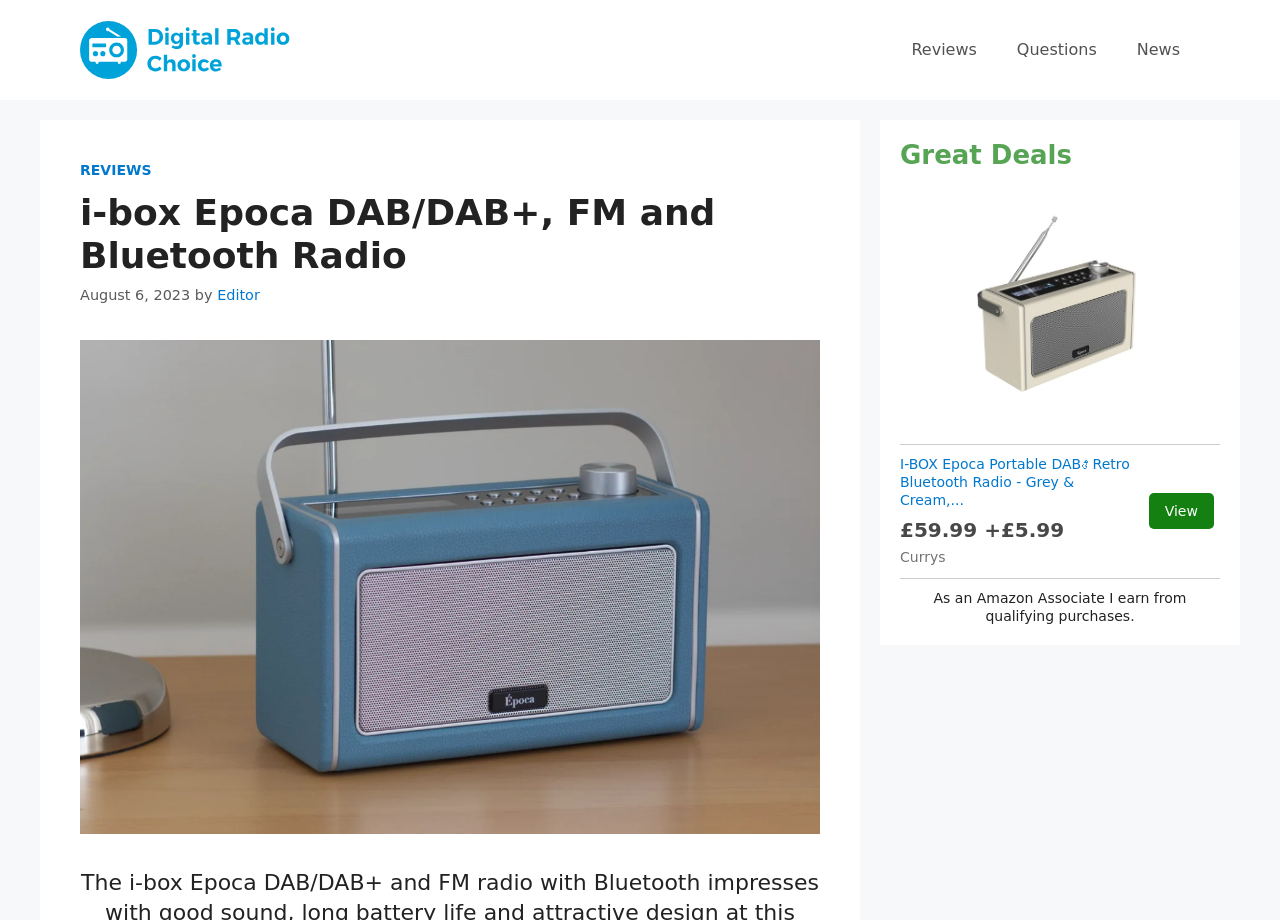Provide a thorough description of this webpage.

The webpage is a review of the i-box Epoca DAB/DAB+ and FM radio with Bluetooth. At the top, there is a banner with the site's name, accompanied by a logo image. Below the banner, there is a primary navigation menu with links to "Reviews", "Questions", "News", and "REVIEWS". 

The main content of the page is a review of the radio, with a heading that reads "i-box Epoca DAB/DAB+, FM and Bluetooth Radio". The review is dated August 6, 2023, and is written by an editor. 

To the right of the review, there is a section with a heading "Great Deals". This section contains a link to a product, the I-BOX Epoca Portable DAB Retro Bluetooth Radio, with a price of £59.99 and an additional shipping cost of £5.99. The product is available at Currys, and there is a "View" button to access more information. 

At the bottom of the page, there is a disclaimer stating that the site earns from qualifying purchases as an Amazon Associate.